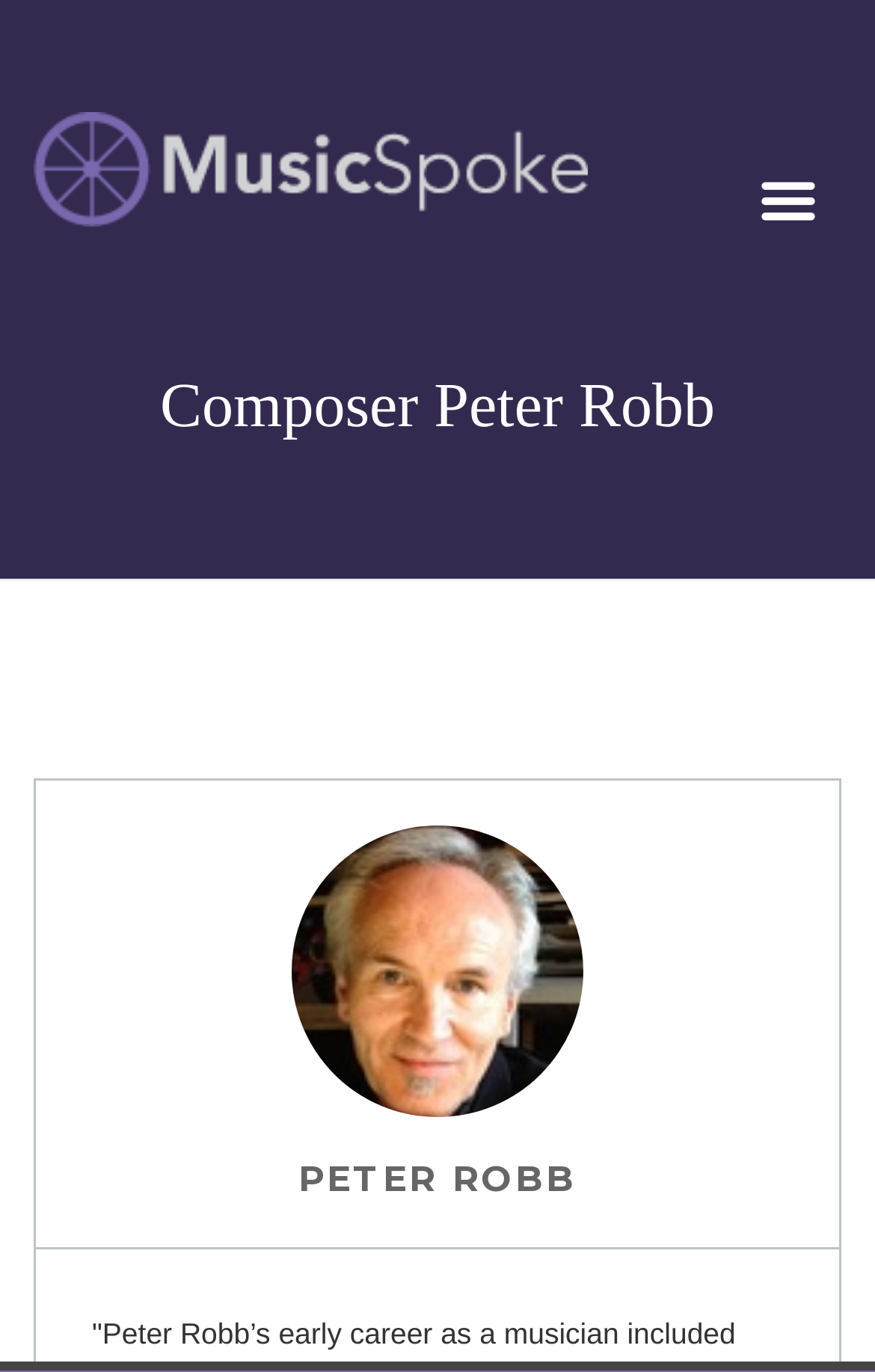What is the purpose of this website?
Look at the image and provide a detailed response to the question.

I found the answer by understanding the context of the website, which is about artist-owned sheet music, and the description 'Hear, see, buy and download composer's scores instantly' which suggests that the purpose of this website is to allow users to buy and download composer's scores.